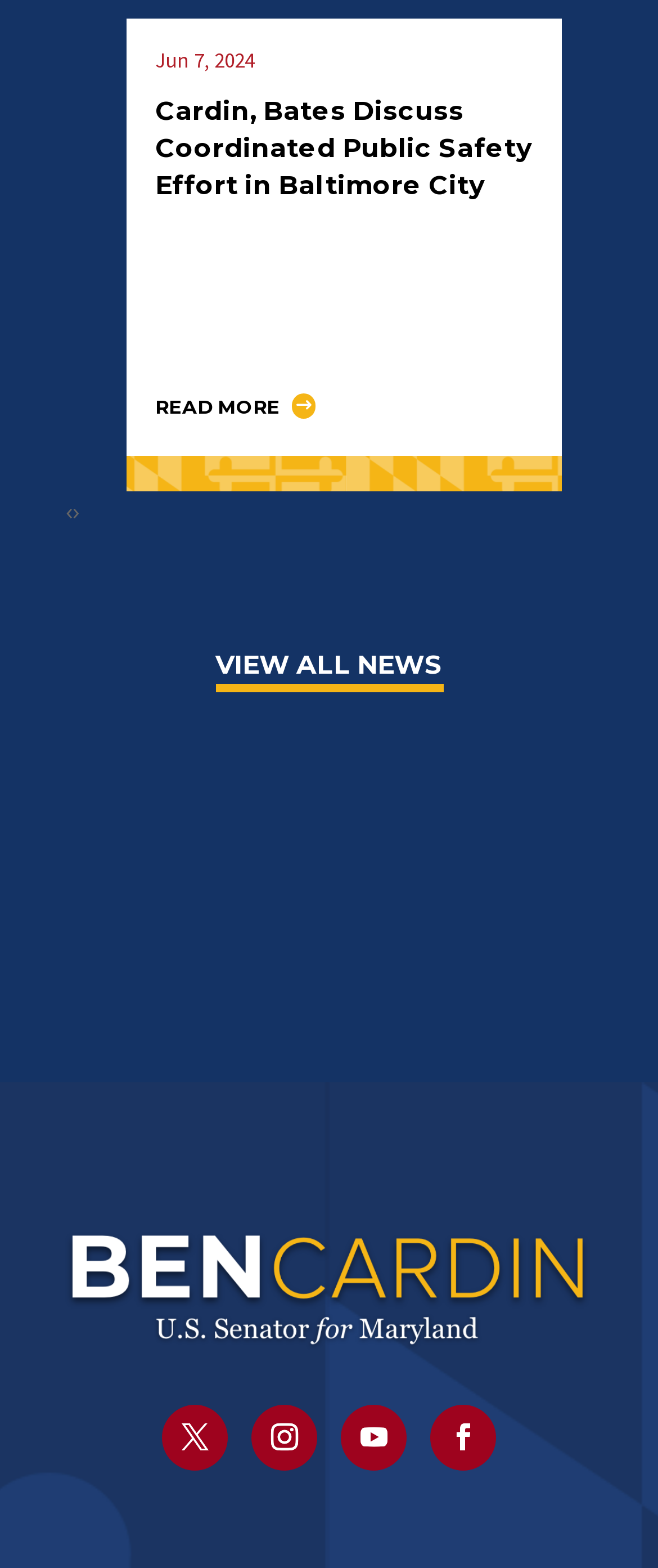Respond to the question below with a single word or phrase:
Is there an image on the webpage?

Yes